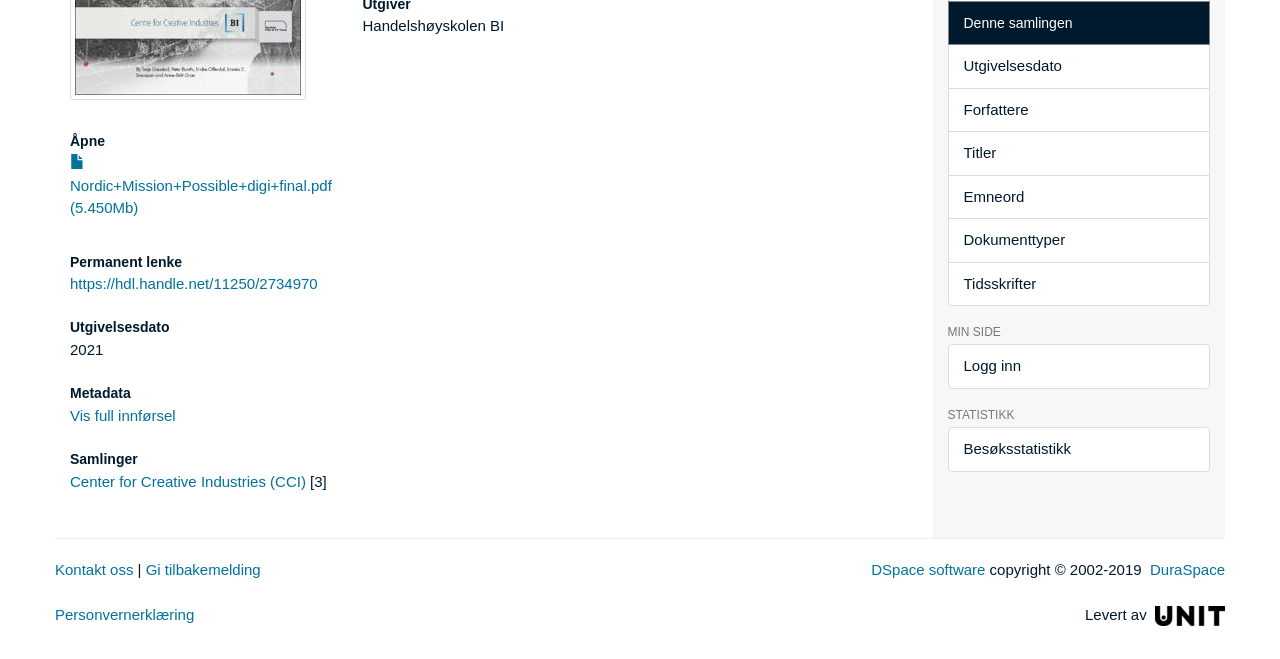Bounding box coordinates should be in the format (top-left x, top-left y, bottom-right x, bottom-right y) and all values should be floating point numbers between 0 and 1. Determine the bounding box coordinate for the UI element described as: LATEST

None